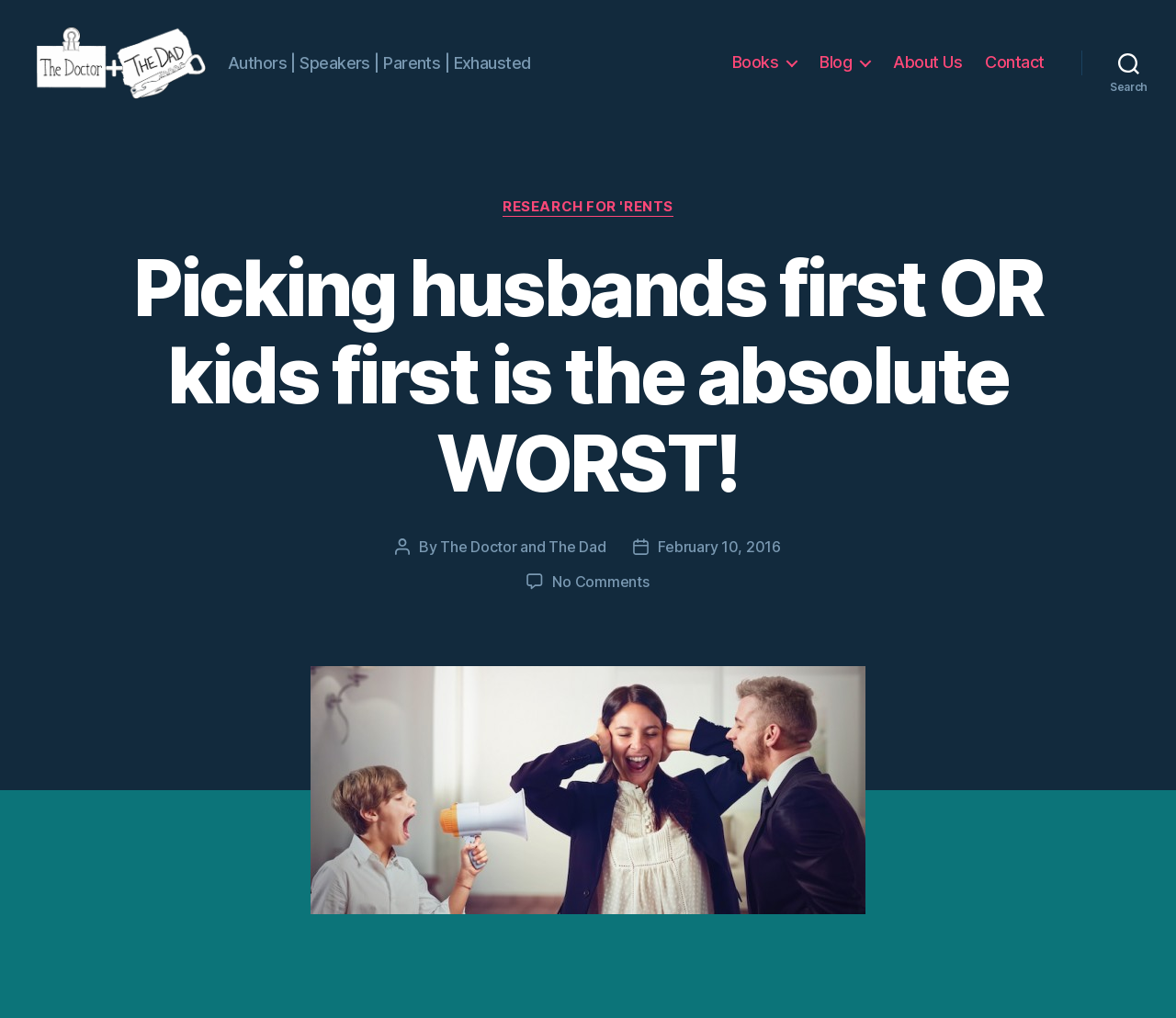Carefully examine the image and provide an in-depth answer to the question: What is the post date of the article?

The post date of the article can be found in the article metadata section, where it says 'Post date' followed by the date 'February 10, 2016' as a link.